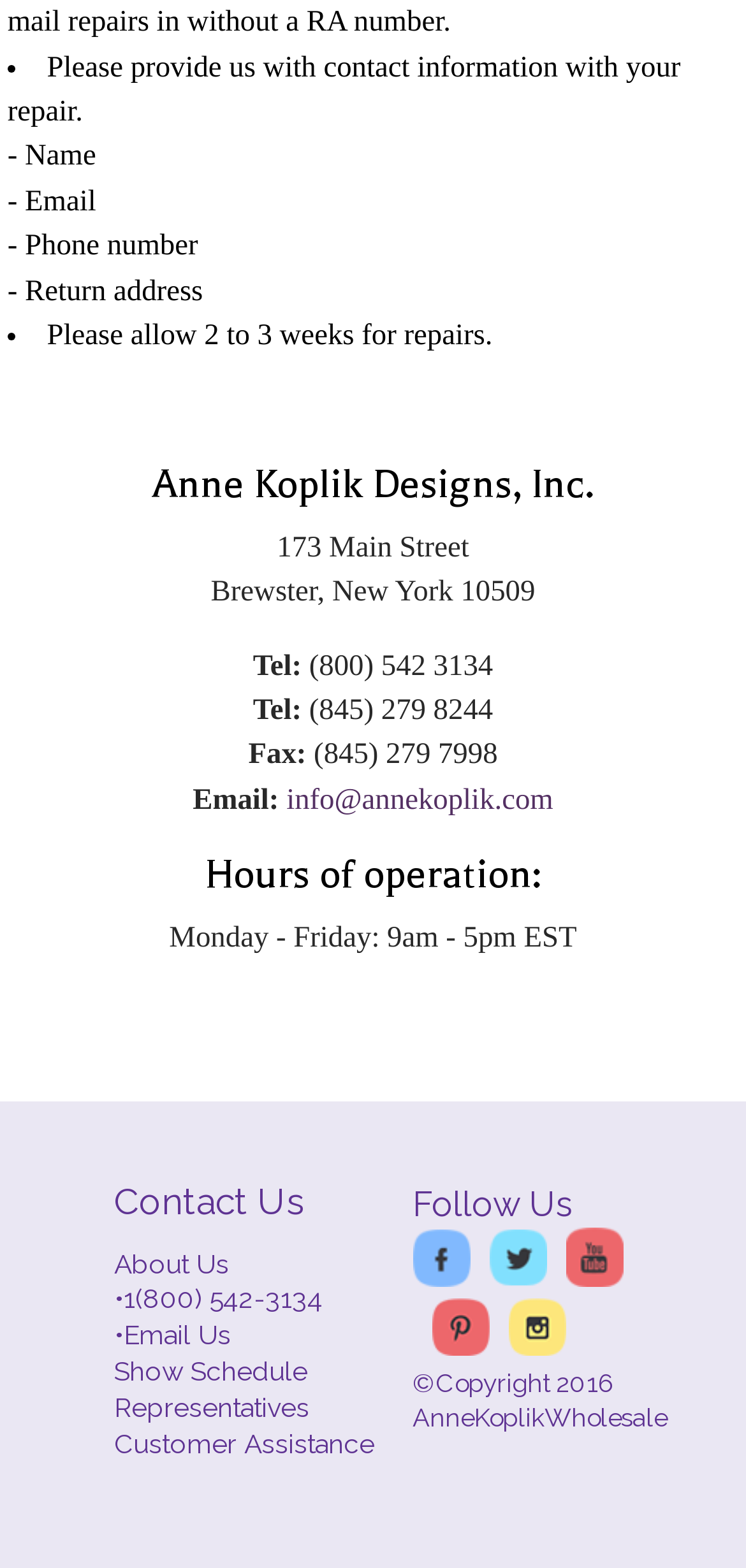What is the company name?
Utilize the information in the image to give a detailed answer to the question.

The company name can be found in the heading element on the webpage, which is 'Anne Koplik Designs, Inc.'.